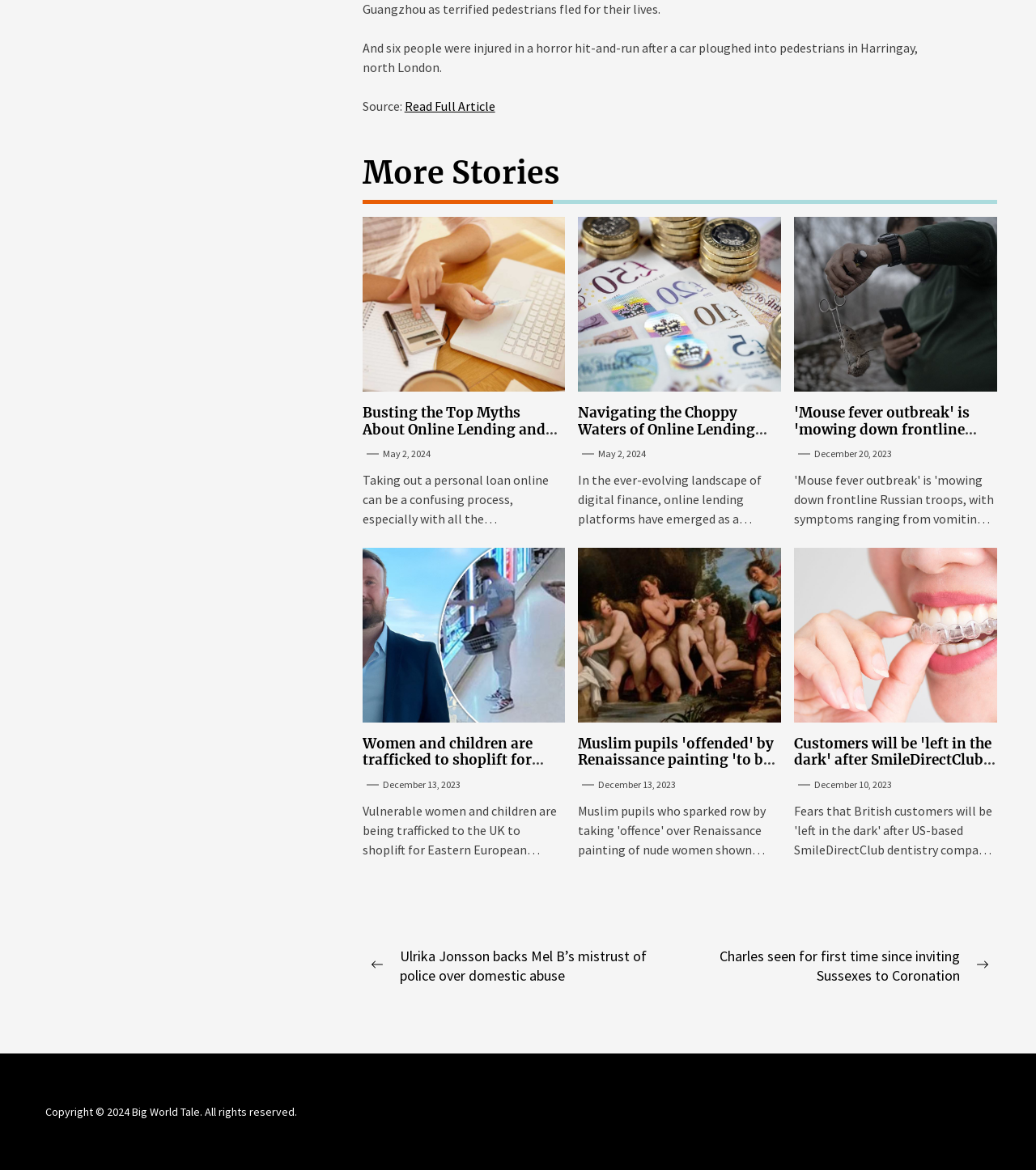Pinpoint the bounding box coordinates of the clickable element needed to complete the instruction: "Go to previous post". The coordinates should be provided as four float numbers between 0 and 1: [left, top, right, bottom].

[0.358, 0.809, 0.64, 0.842]